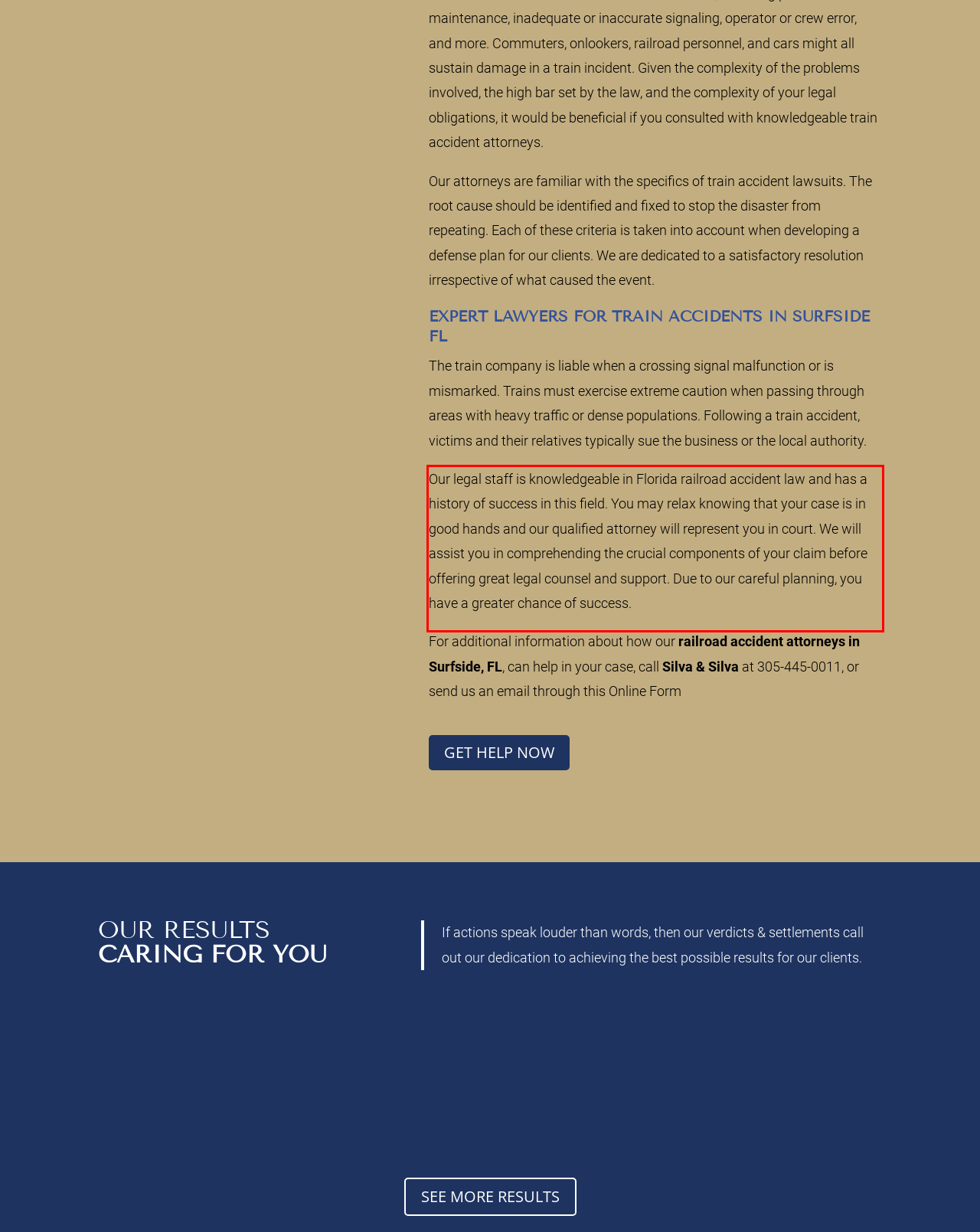With the provided screenshot of a webpage, locate the red bounding box and perform OCR to extract the text content inside it.

Our legal staff is knowledgeable in Florida railroad accident law and has a history of success in this field. You may relax knowing that your case is in good hands and our qualified attorney will represent you in court. We will assist you in comprehending the crucial components of your claim before offering great legal counsel and support. Due to our careful planning, you have a greater chance of success.